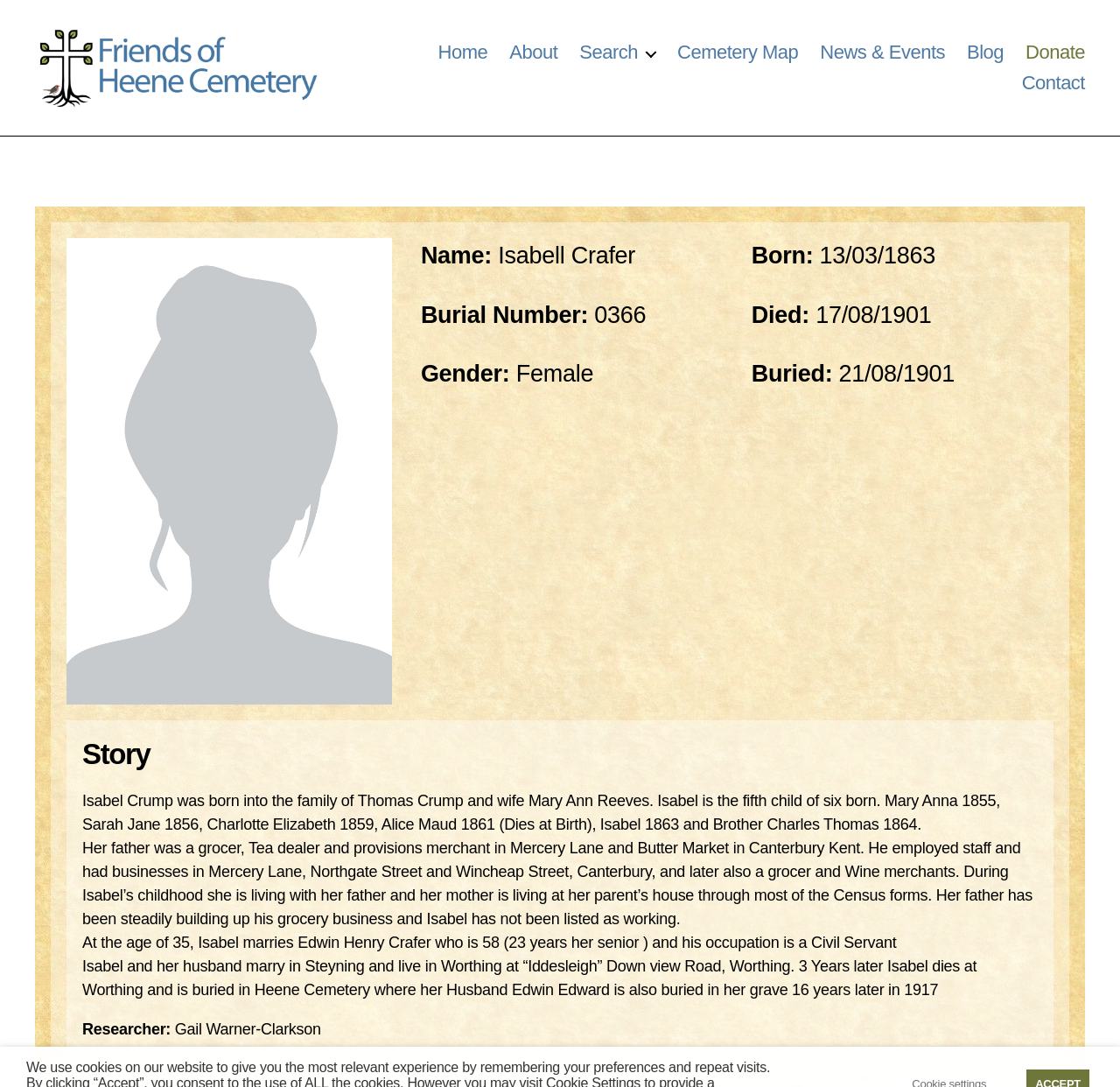Give a one-word or one-phrase response to the question: 
Where did Isabell Crafer marry Edwin Henry Crafer?

Steyning